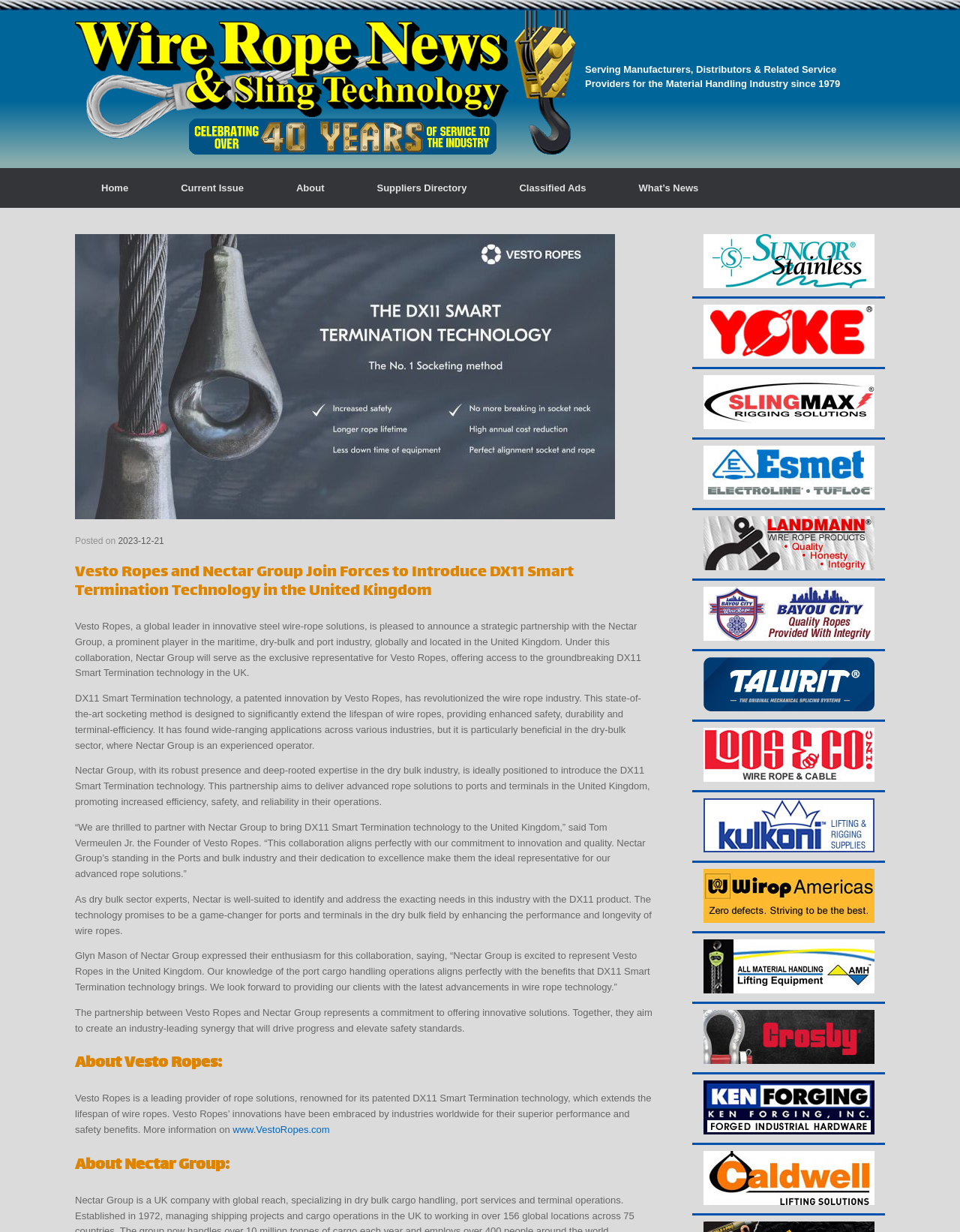Summarize the webpage in an elaborate manner.

The webpage is about Vesto Ropes and its partnership with the Nectar Group to introduce DX11 Smart Termination technology in the UK. At the top left, there is a logo of wireropenews. To the right of the logo, there is a complementary section with a static text describing the website's purpose, serving manufacturers, distributors, and related service providers for the material handling industry since 1979. Below the logo, there are several links to different sections of the website, including Home, Current Issue, About, Suppliers Directory, Classified Ads, and What's News.

The main content of the webpage is divided into several sections. The first section has a heading that announces the partnership between Vesto Ropes and Nectar Group. Below the heading, there is an image of the DX11 Smart Termination technology, followed by a static text describing the partnership and the benefits of the technology. The text is divided into several paragraphs, with quotes from the founders of Vesto Ropes and Nectar Group.

To the right of the main content, there are several links and images of different companies, including Suncor Stainless, Yoke, Slingmax Rigging Solutions, and others. These links and images are arranged vertically, taking up the entire right side of the webpage.

At the bottom of the main content, there are two sections, one about Vesto Ropes and the other about Nectar Group, providing brief descriptions of each company.